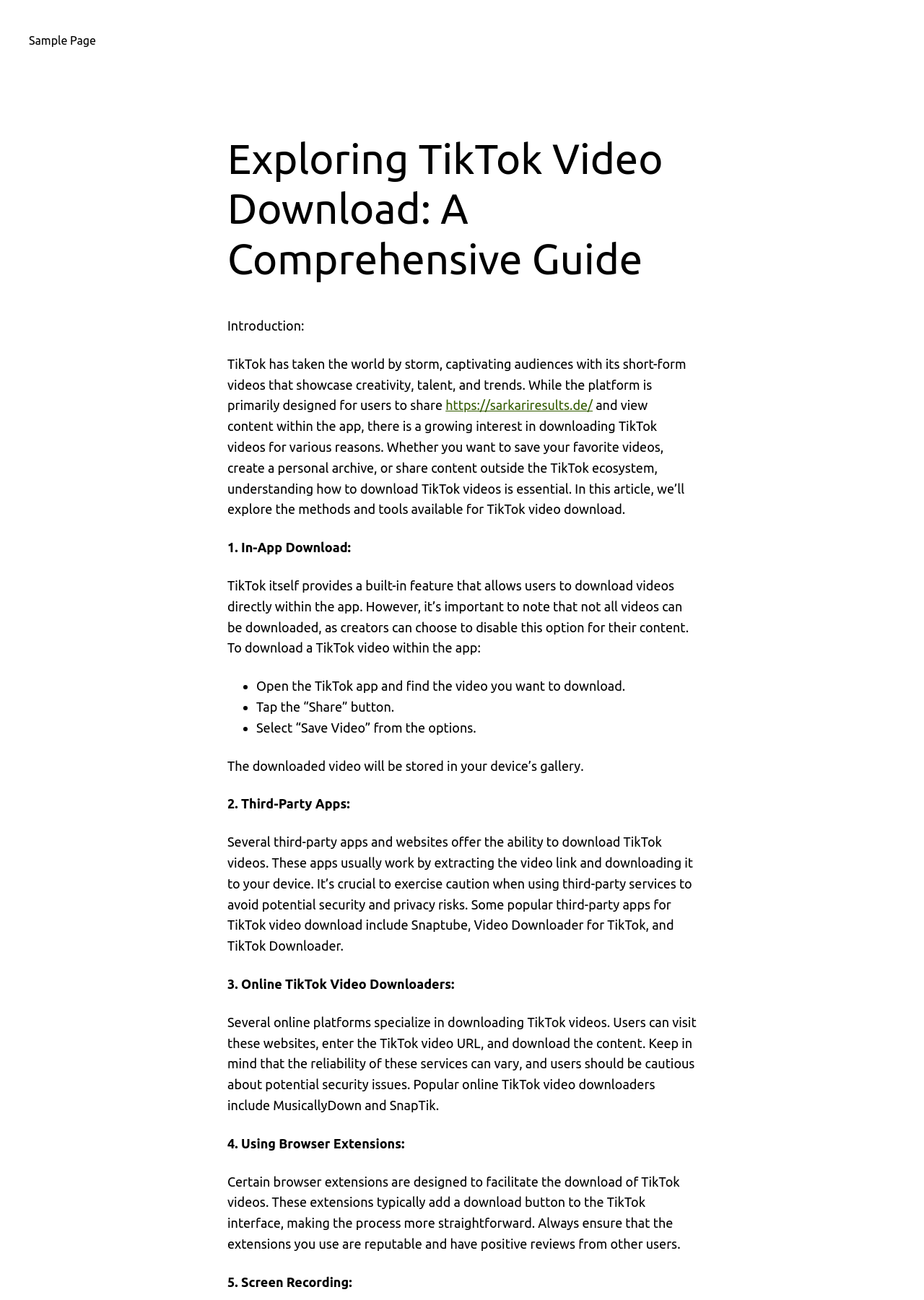Utilize the information from the image to answer the question in detail:
What is the purpose of browser extensions for TikTok video download?

The webpage explains that certain browser extensions are designed to facilitate the download of TikTok videos, and they typically add a download button to the TikTok interface, making the process more straightforward.